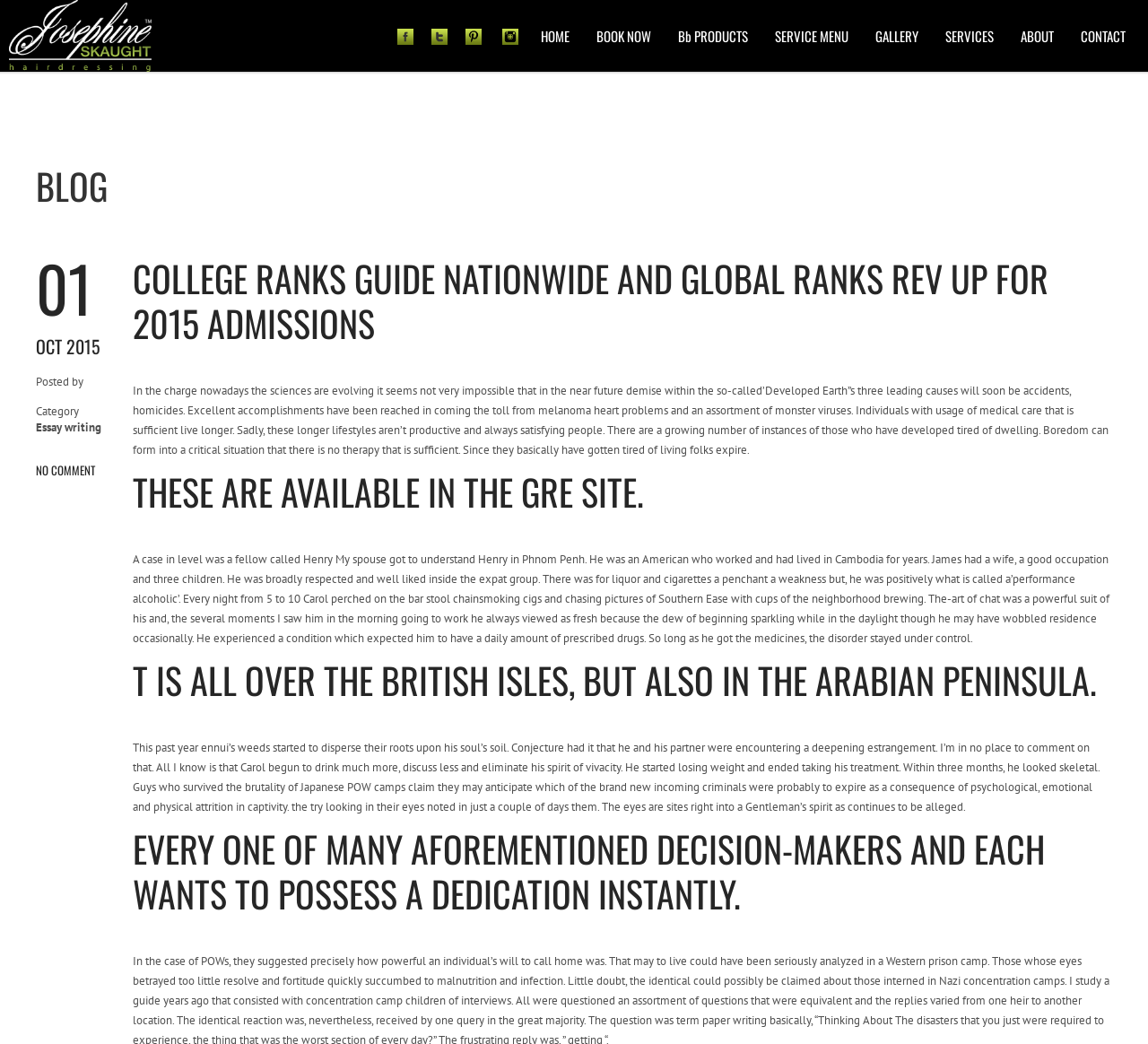Please answer the following question using a single word or phrase: 
What is the last link in the blog post?

term paper writing